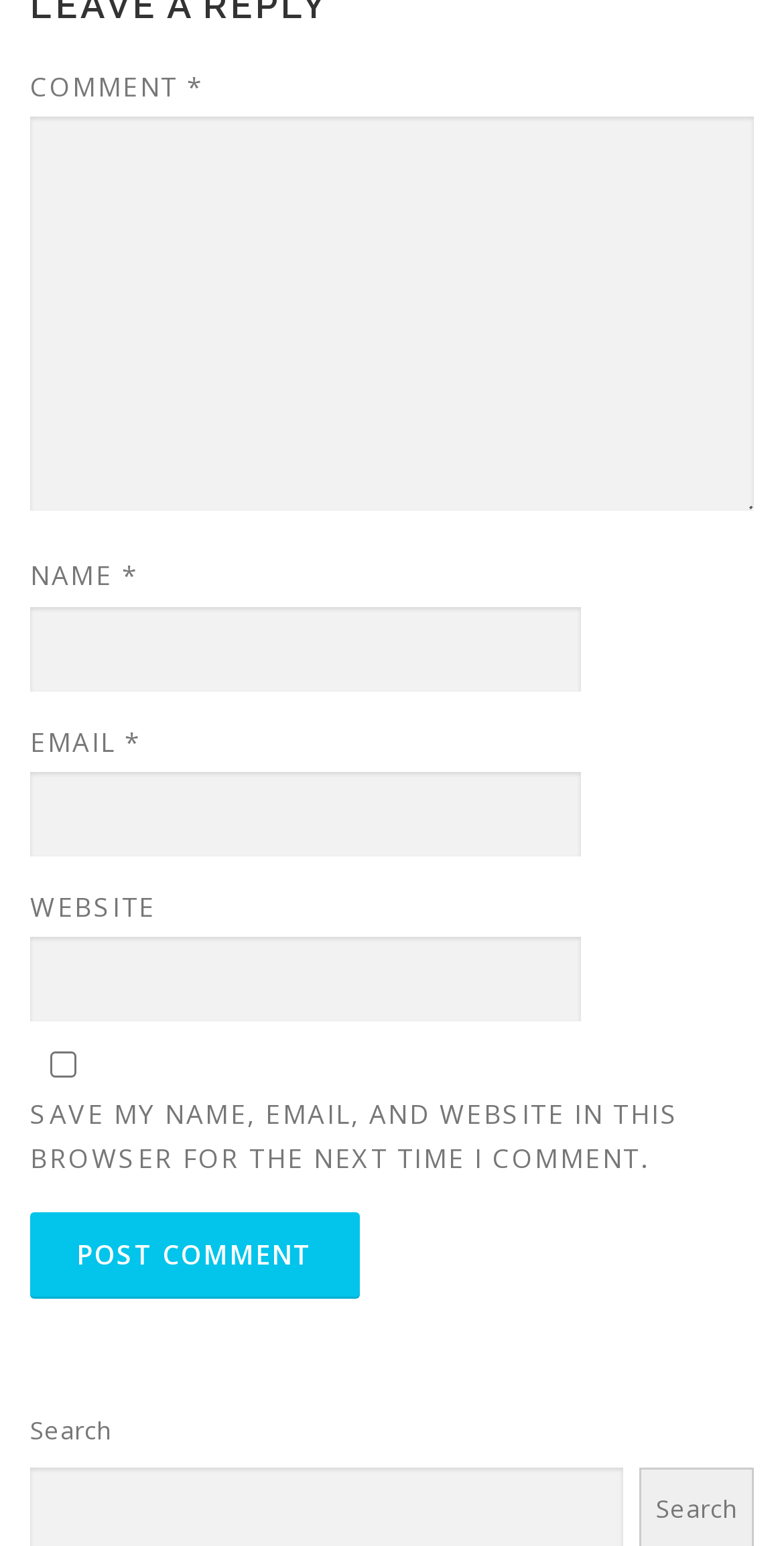Please locate the bounding box coordinates of the element that needs to be clicked to achieve the following instruction: "visit busan". The coordinates should be four float numbers between 0 and 1, i.e., [left, top, right, bottom].

None